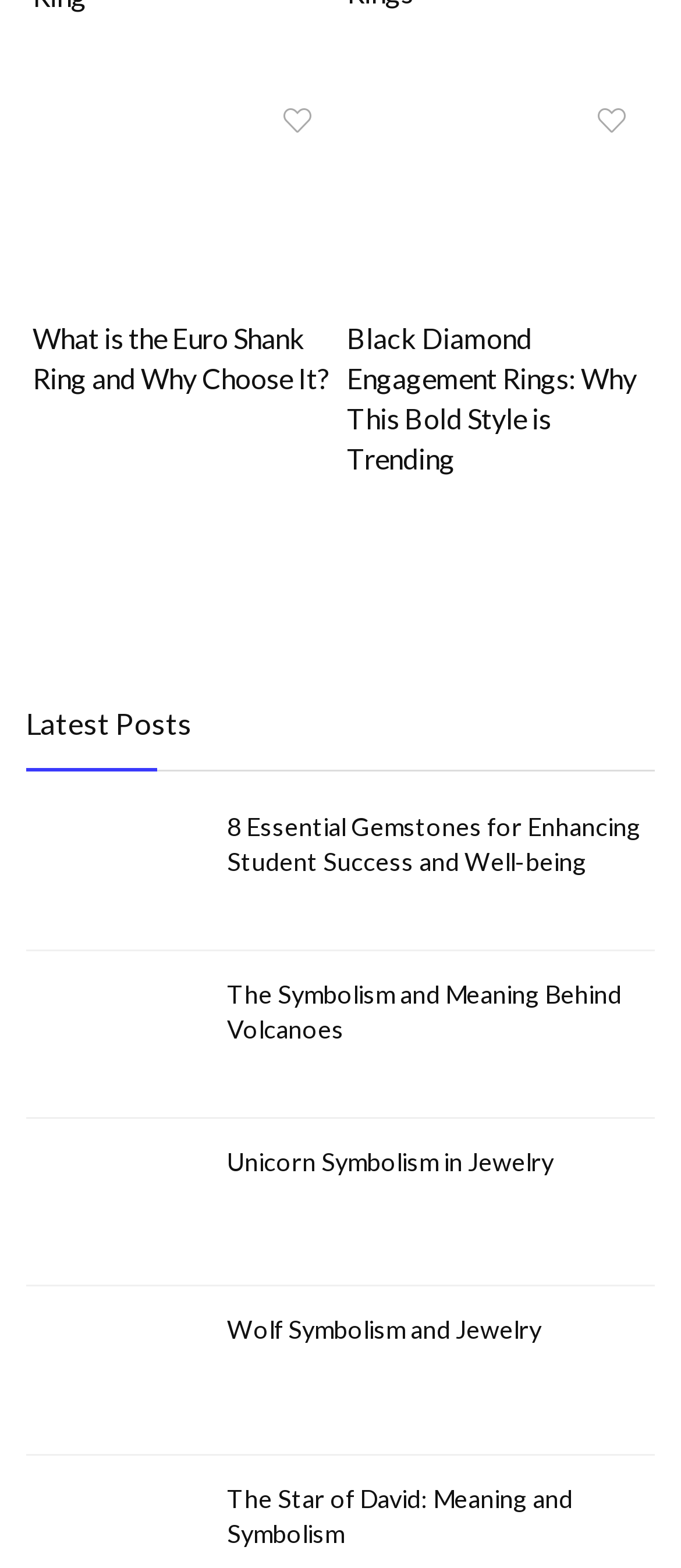What is the topic of the first article?
Please utilize the information in the image to give a detailed response to the question.

The first article is about the Euro Shank Ring, which can be inferred from the heading 'What is the Euro Shank Ring and Why Choose It?' and the image description 'euro shank against wooden background'.